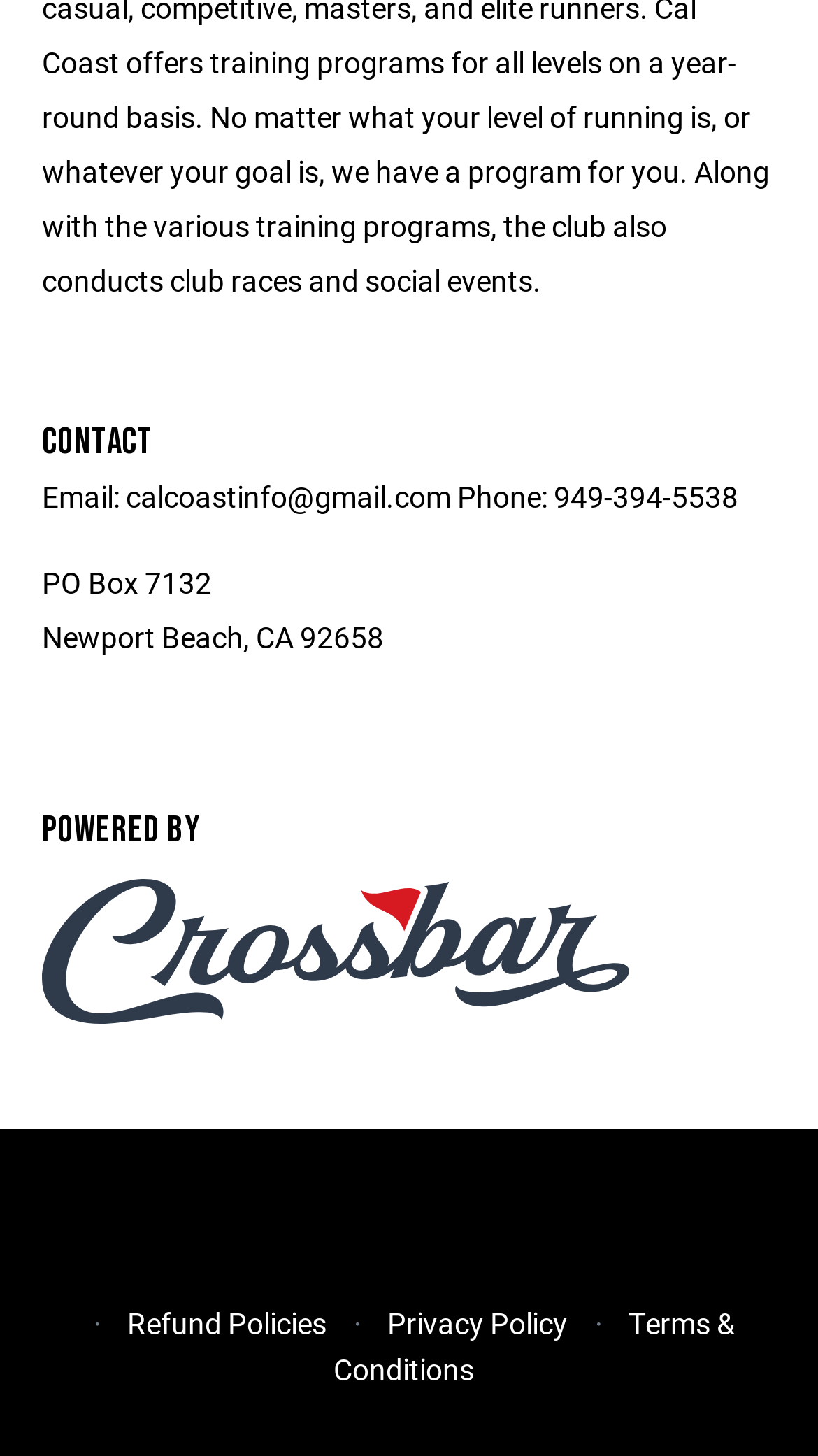Using the provided element description: "Terms & Conditions", identify the bounding box coordinates. The coordinates should be four floats between 0 and 1 in the order [left, top, right, bottom].

[0.408, 0.895, 0.899, 0.954]